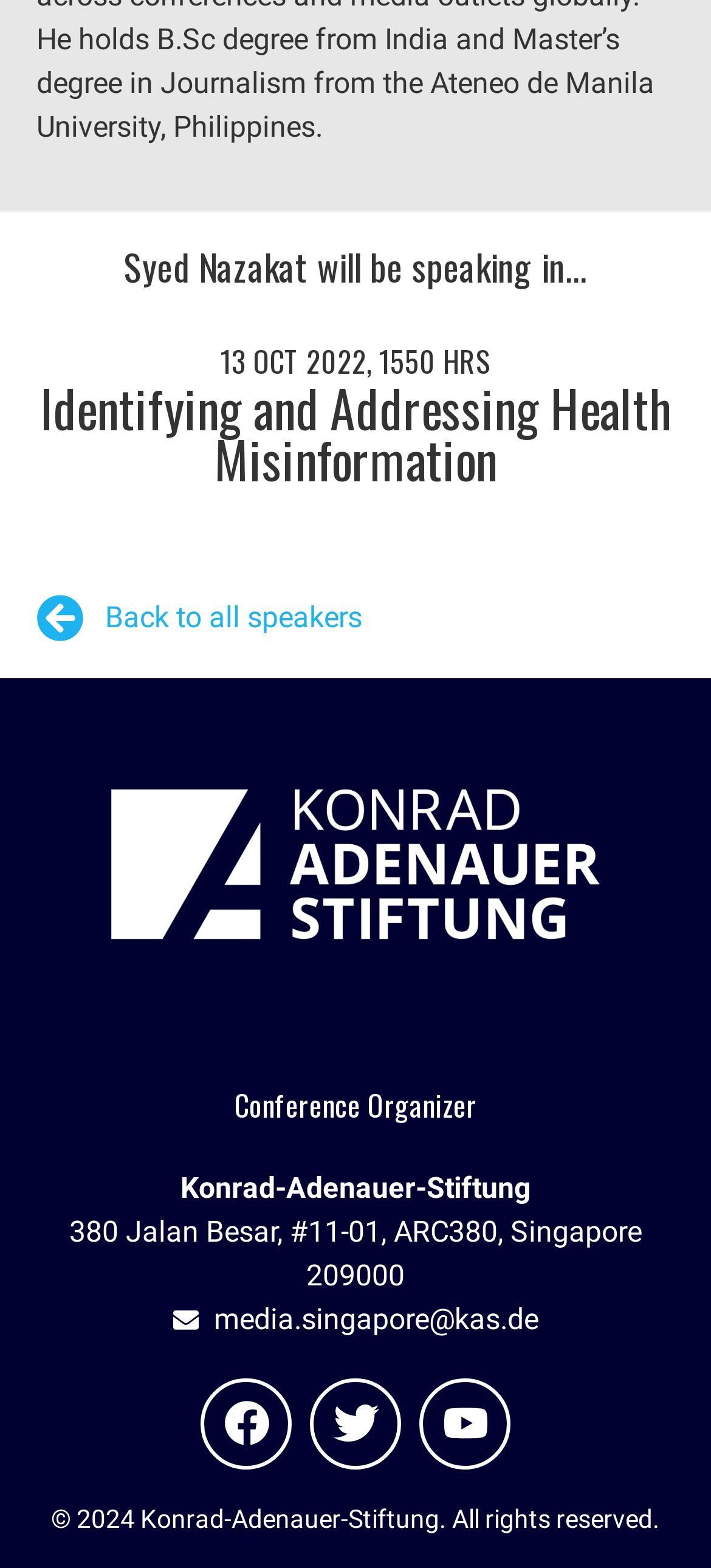Bounding box coordinates are given in the format (top-left x, top-left y, bottom-right x, bottom-right y). All values should be floating point numbers between 0 and 1. Provide the bounding box coordinate for the UI element described as: Identifying and Addressing Health Misinformation

[0.056, 0.237, 0.944, 0.317]